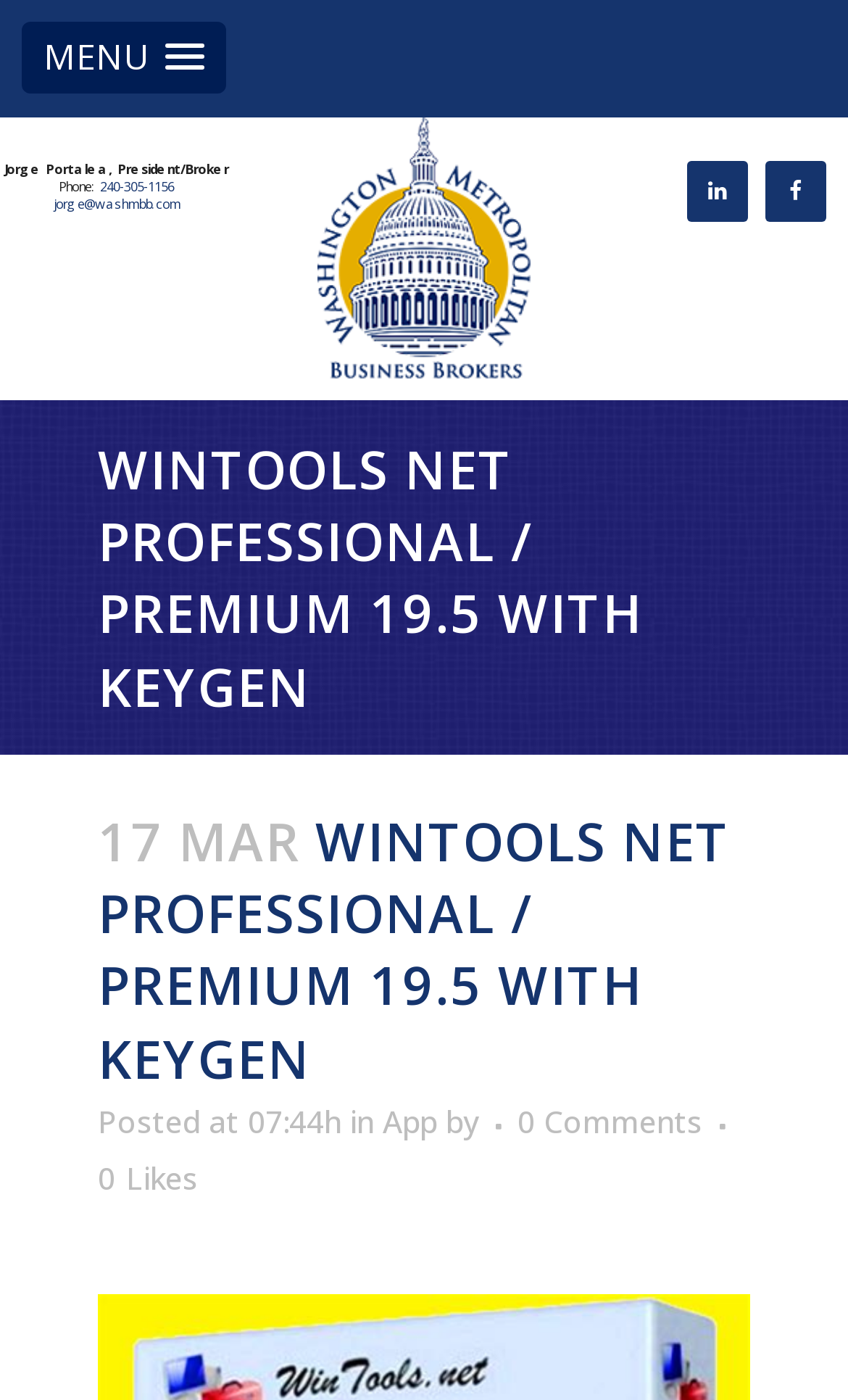Locate the bounding box coordinates of the clickable area needed to fulfill the instruction: "Click the MENU button".

[0.026, 0.016, 0.267, 0.067]